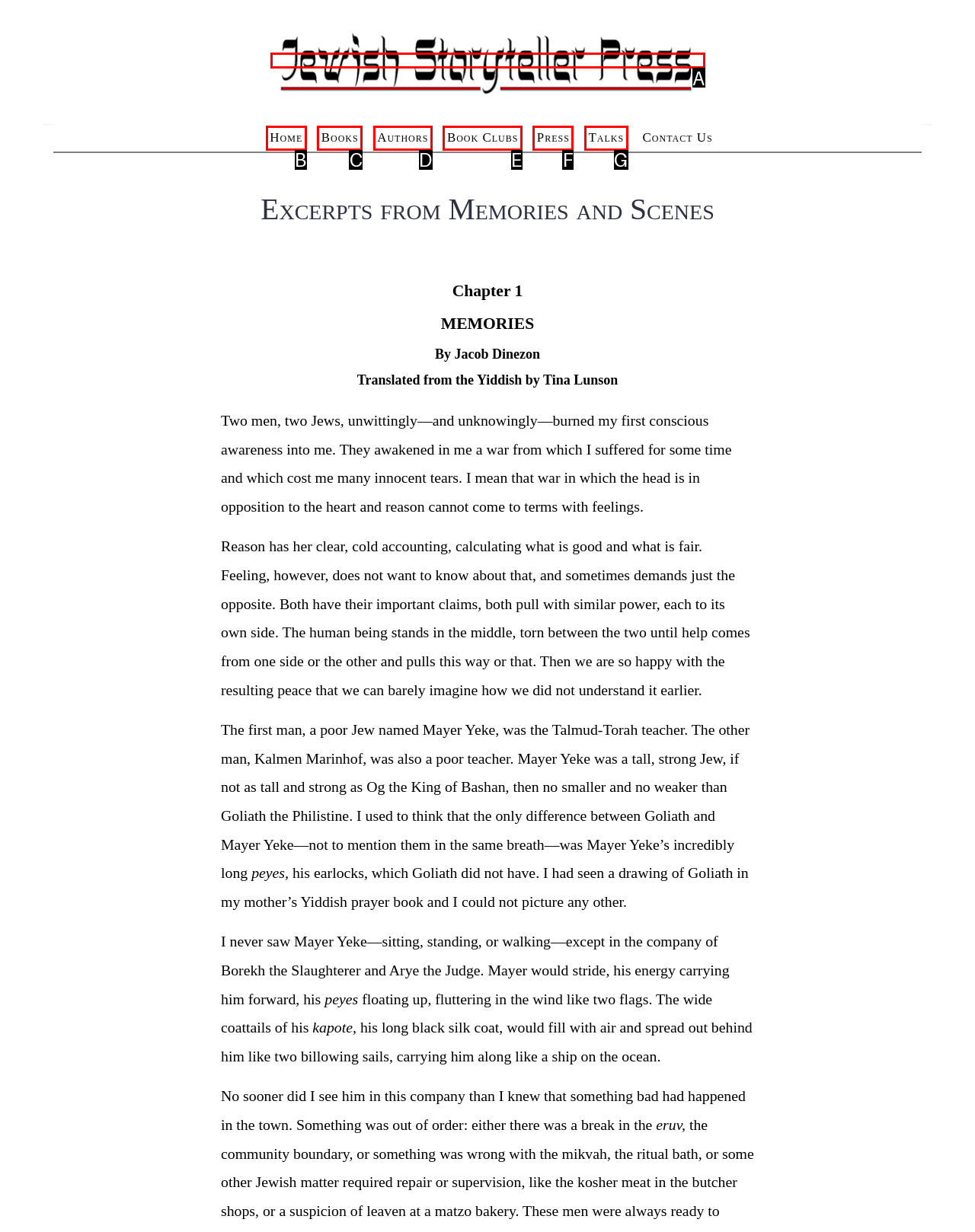Select the letter of the option that corresponds to: Vladimir Kulesh
Provide the letter from the given options.

None